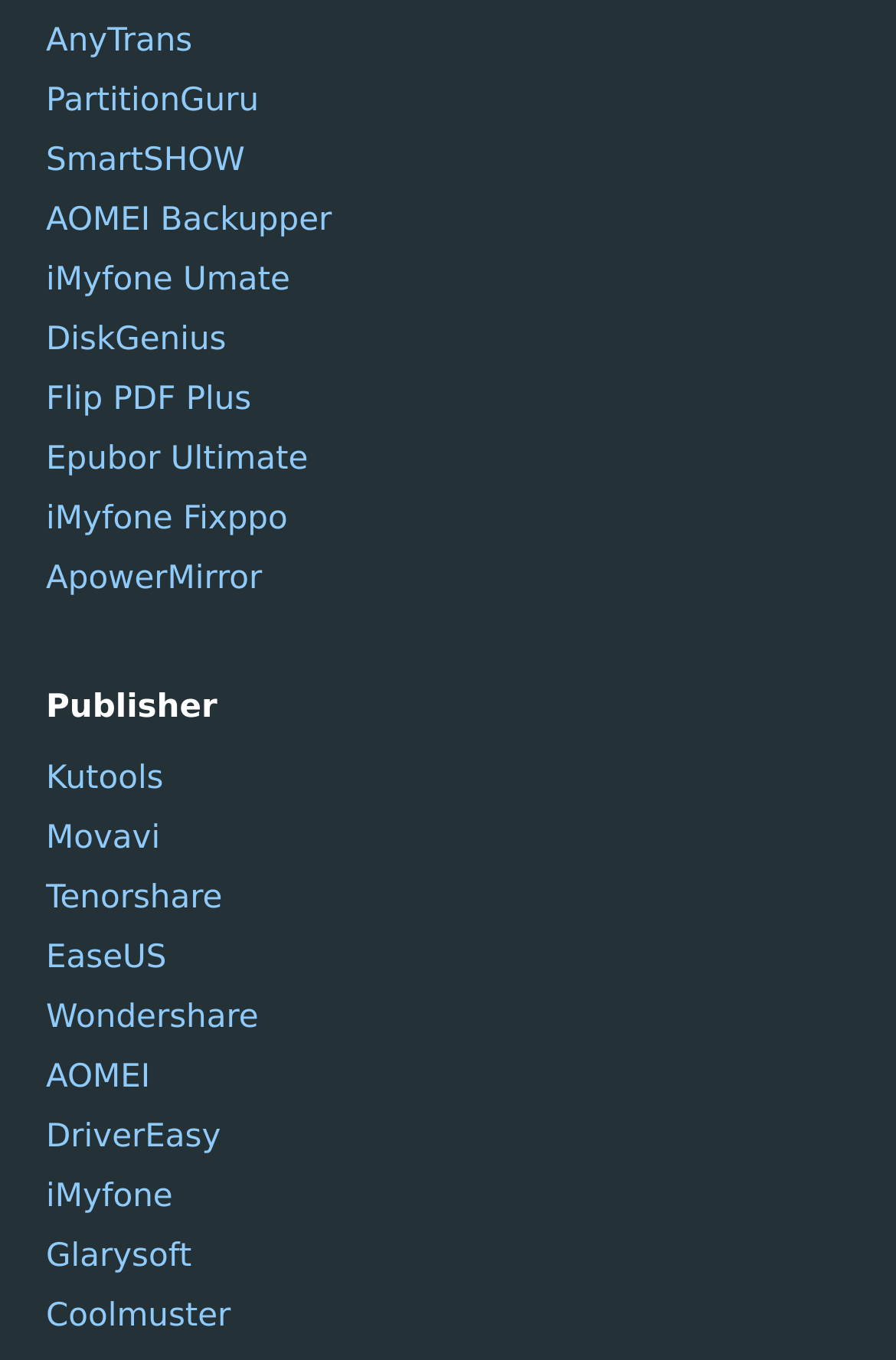Please find and report the bounding box coordinates of the element to click in order to perform the following action: "check out DiskGenius". The coordinates should be expressed as four float numbers between 0 and 1, in the format [left, top, right, bottom].

[0.051, 0.233, 0.949, 0.269]